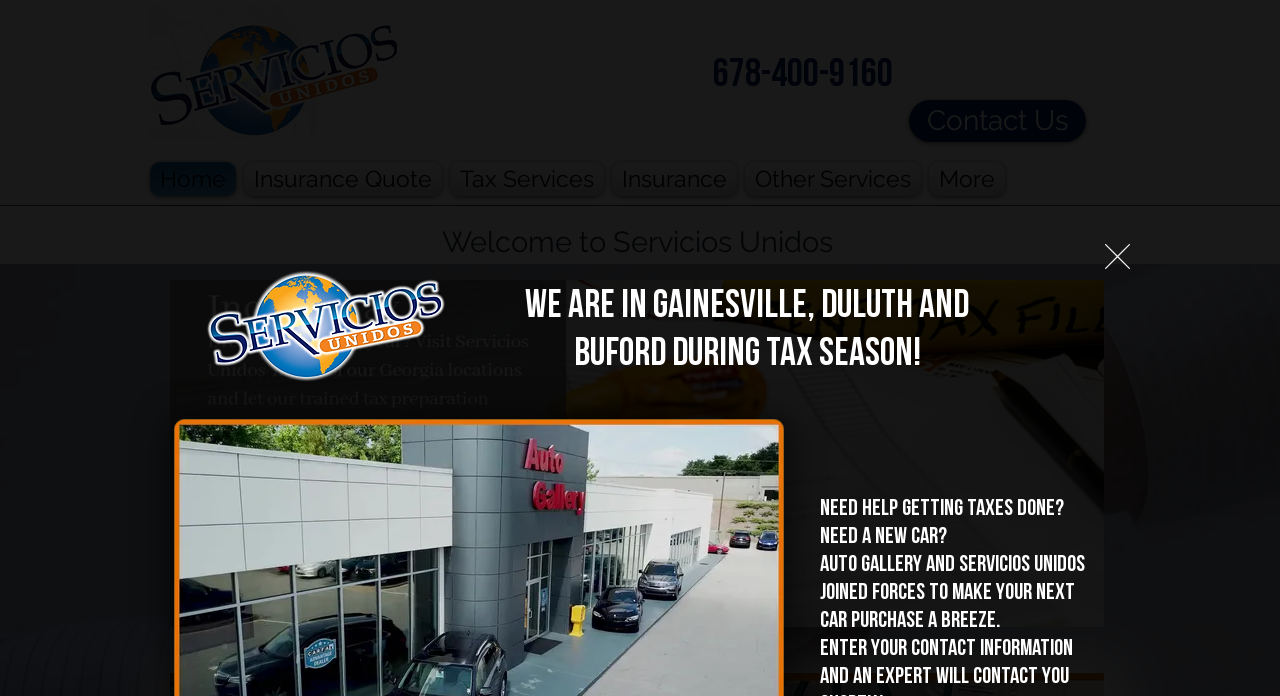Locate the UI element described as follows: "Home". Return the bounding box coordinates as four float numbers between 0 and 1 in the order [left, top, right, bottom].

[0.117, 0.233, 0.188, 0.282]